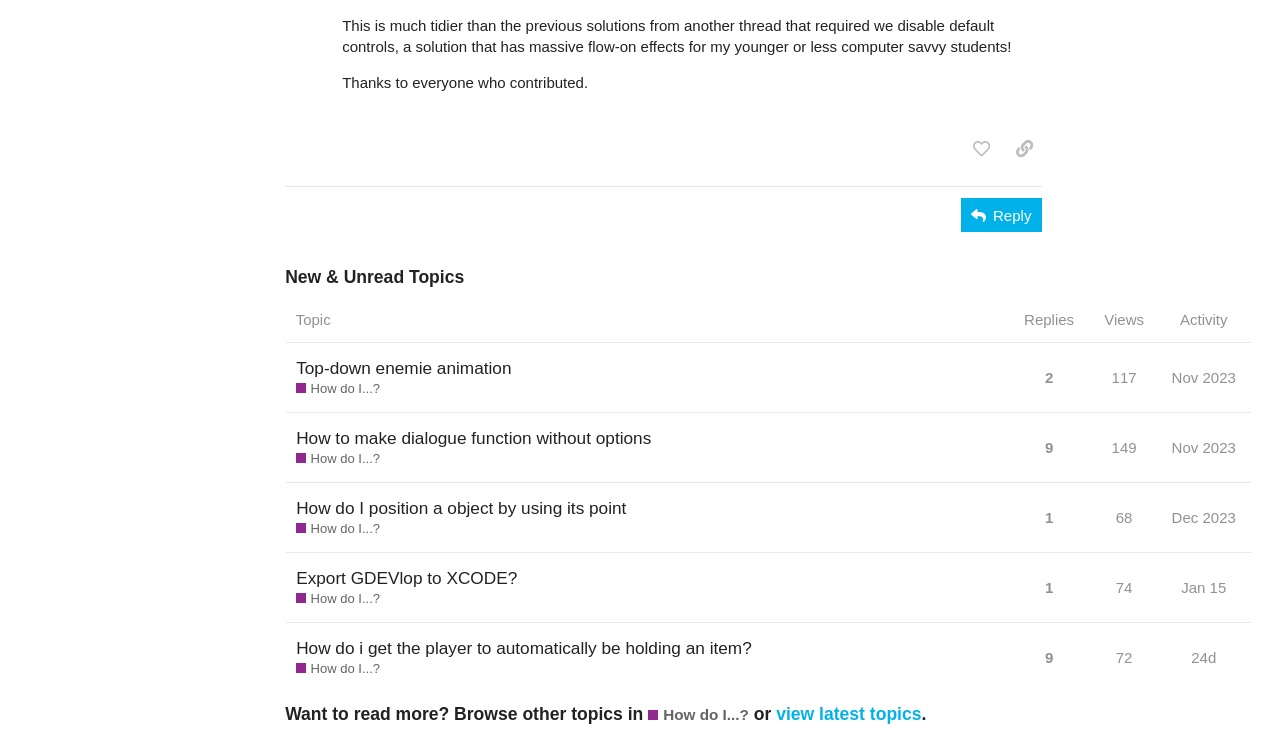Pinpoint the bounding box coordinates of the area that should be clicked to complete the following instruction: "Copy a link to this post to clipboard". The coordinates must be given as four float numbers between 0 and 1, i.e., [left, top, right, bottom].

[0.786, 0.176, 0.815, 0.222]